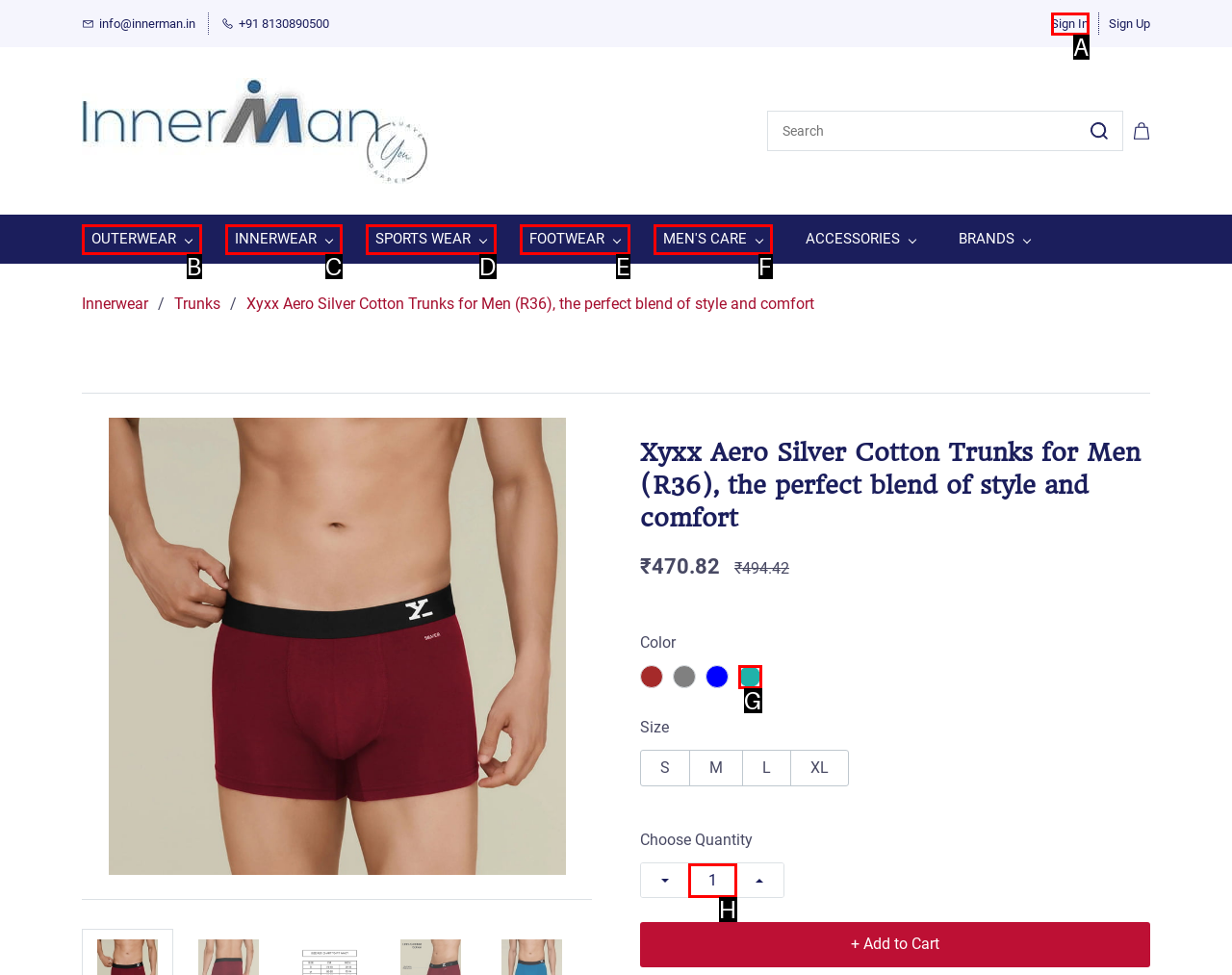Identify the option that corresponds to the description: Outerwear 
Provide the letter of the matching option from the available choices directly.

B